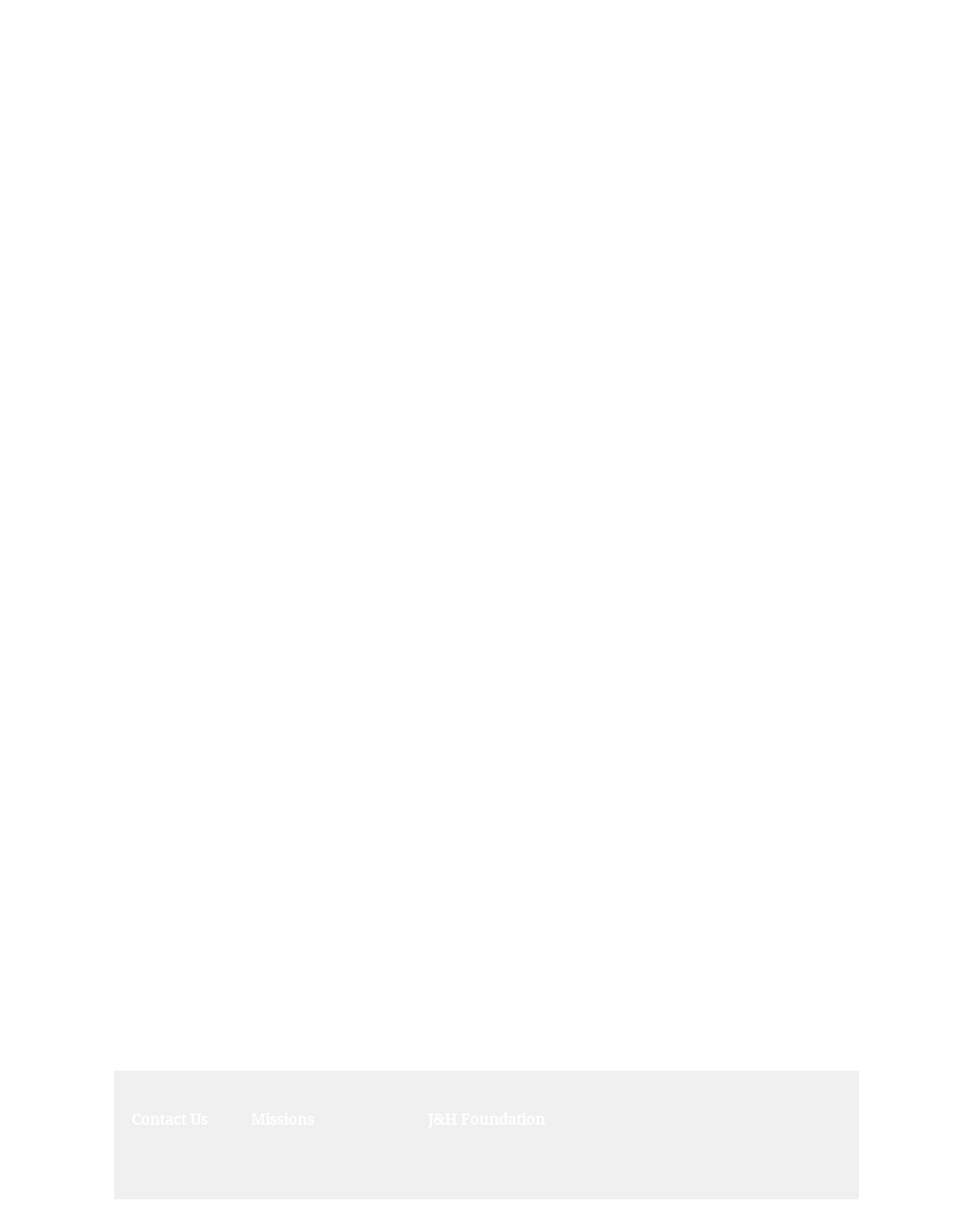Bounding box coordinates must be specified in the format (top-left x, top-left y, bottom-right x, bottom-right y). All values should be floating point numbers between 0 and 1. What are the bounding box coordinates of the UI element described as: Nonprofit

[0.478, 0.918, 0.525, 0.929]